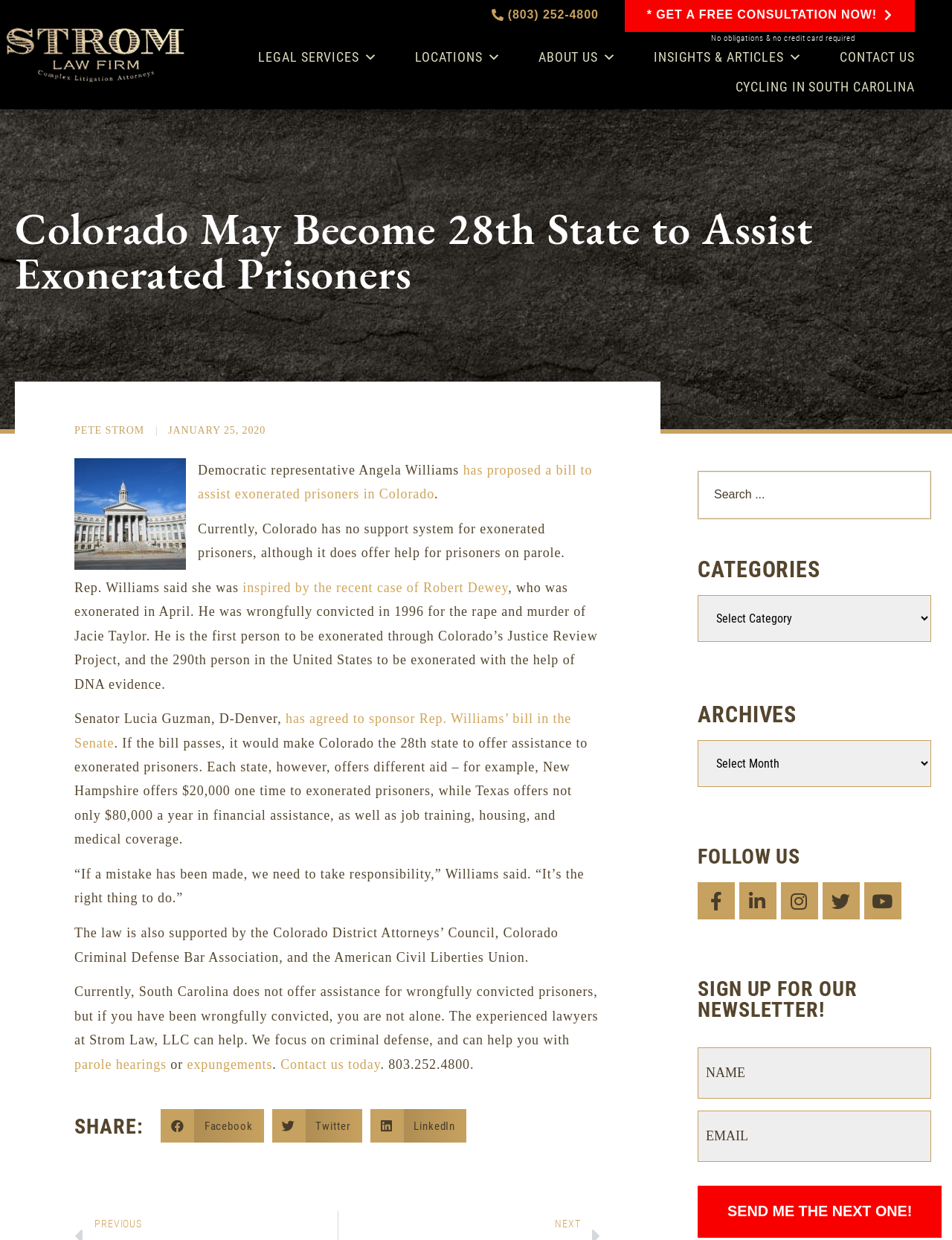Generate the text content of the main heading of the webpage.

Colorado May Become 28th State to Assist Exonerated Prisoners